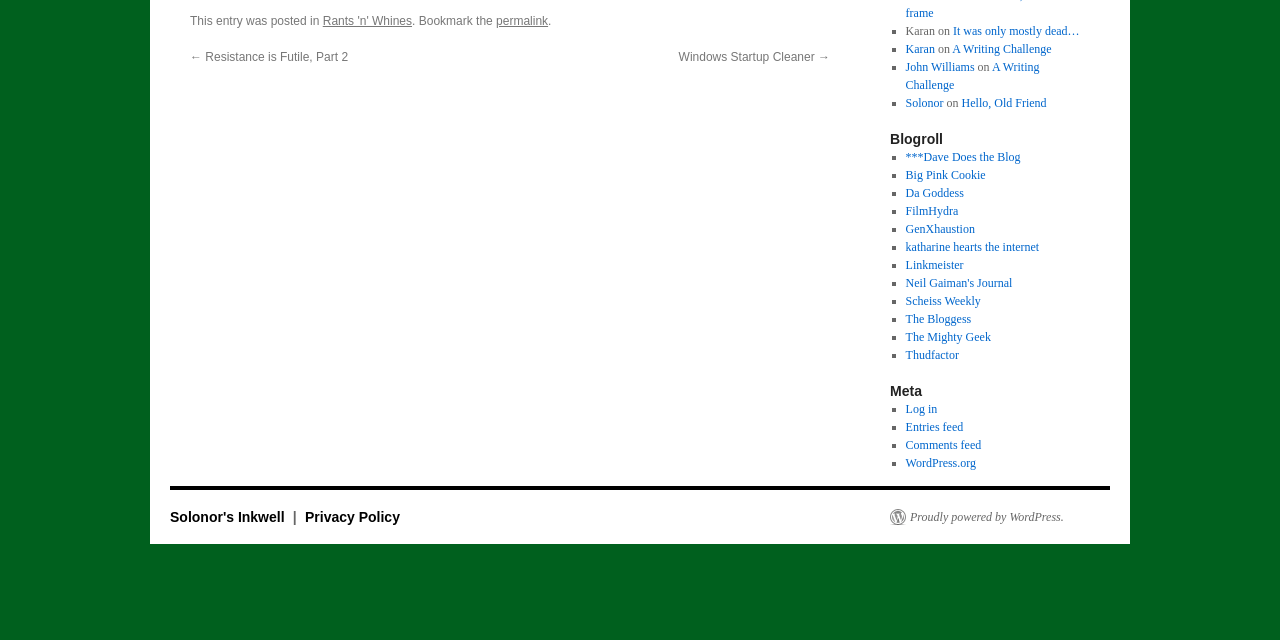Provide the bounding box coordinates of the UI element this sentence describes: "A Writing Challenge".

[0.707, 0.094, 0.812, 0.144]